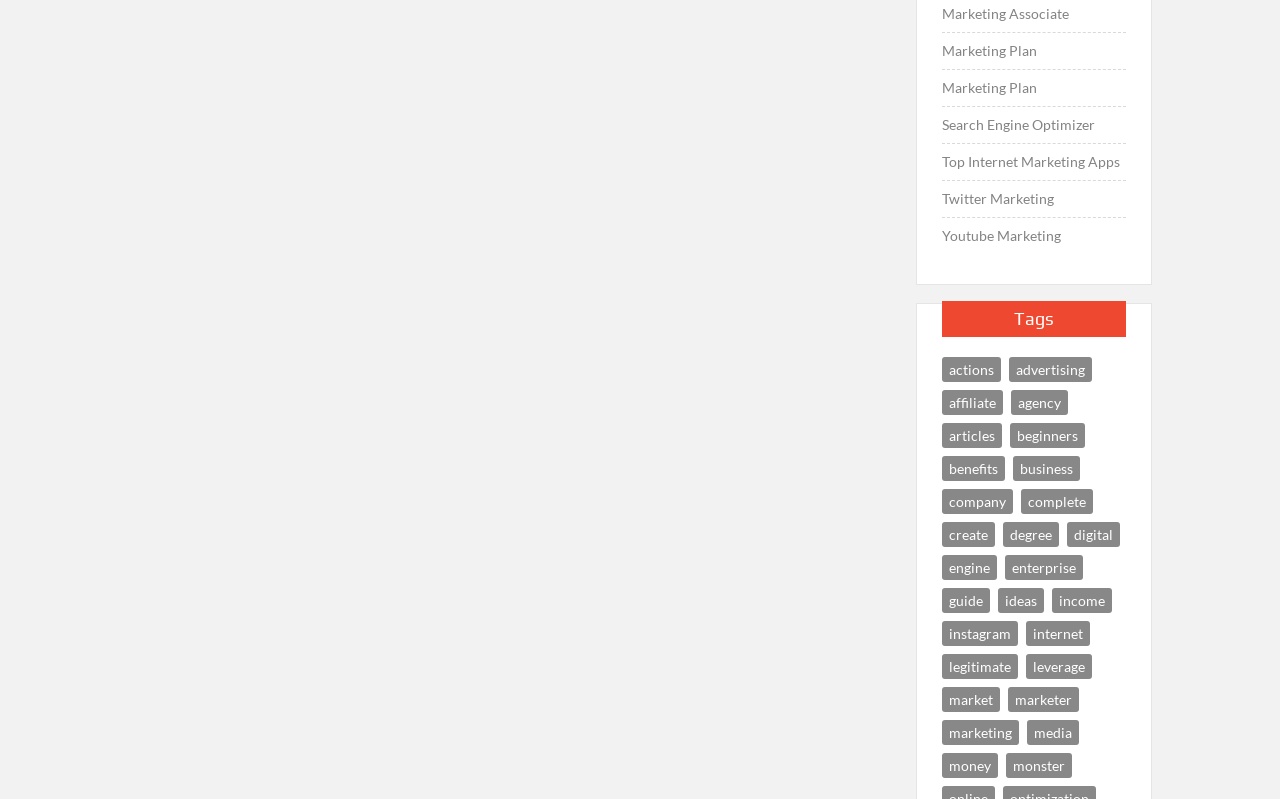Please determine the bounding box coordinates of the element to click in order to execute the following instruction: "Explore digital marketing". The coordinates should be four float numbers between 0 and 1, specified as [left, top, right, bottom].

[0.834, 0.653, 0.875, 0.685]